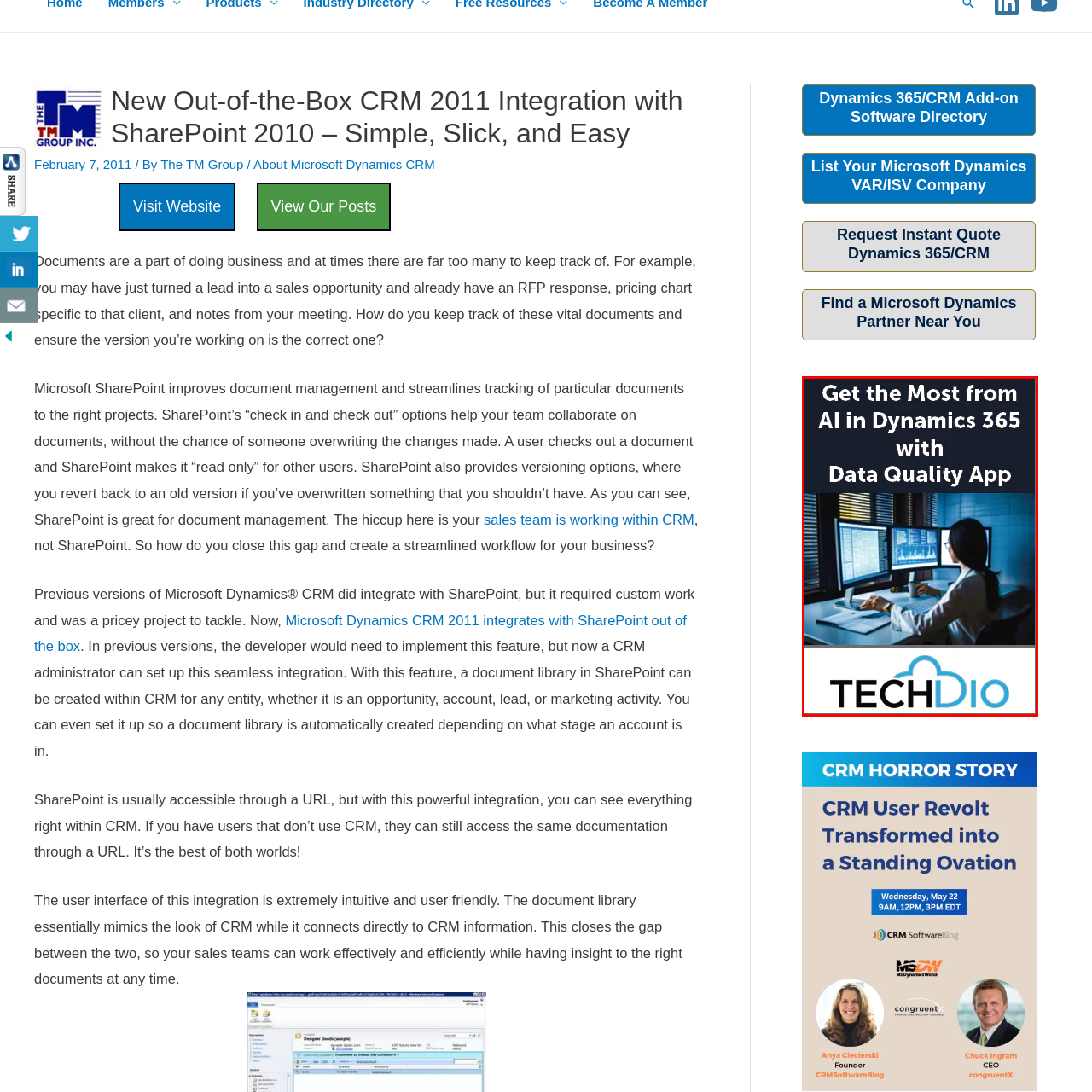Consider the image within the red frame and reply with a brief answer: What is displayed on the multiple screens?

Data analytics